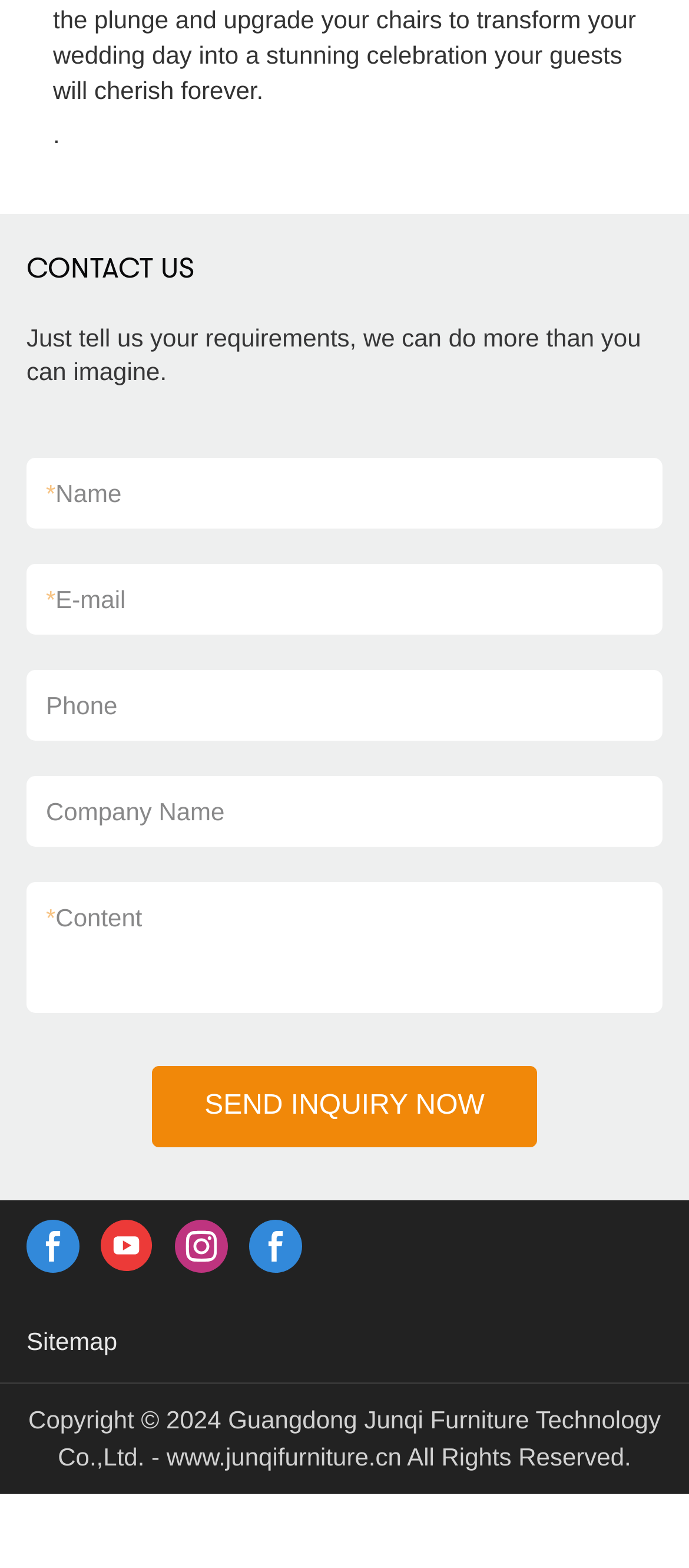Answer the following in one word or a short phrase: 
Is the phone number field required?

No